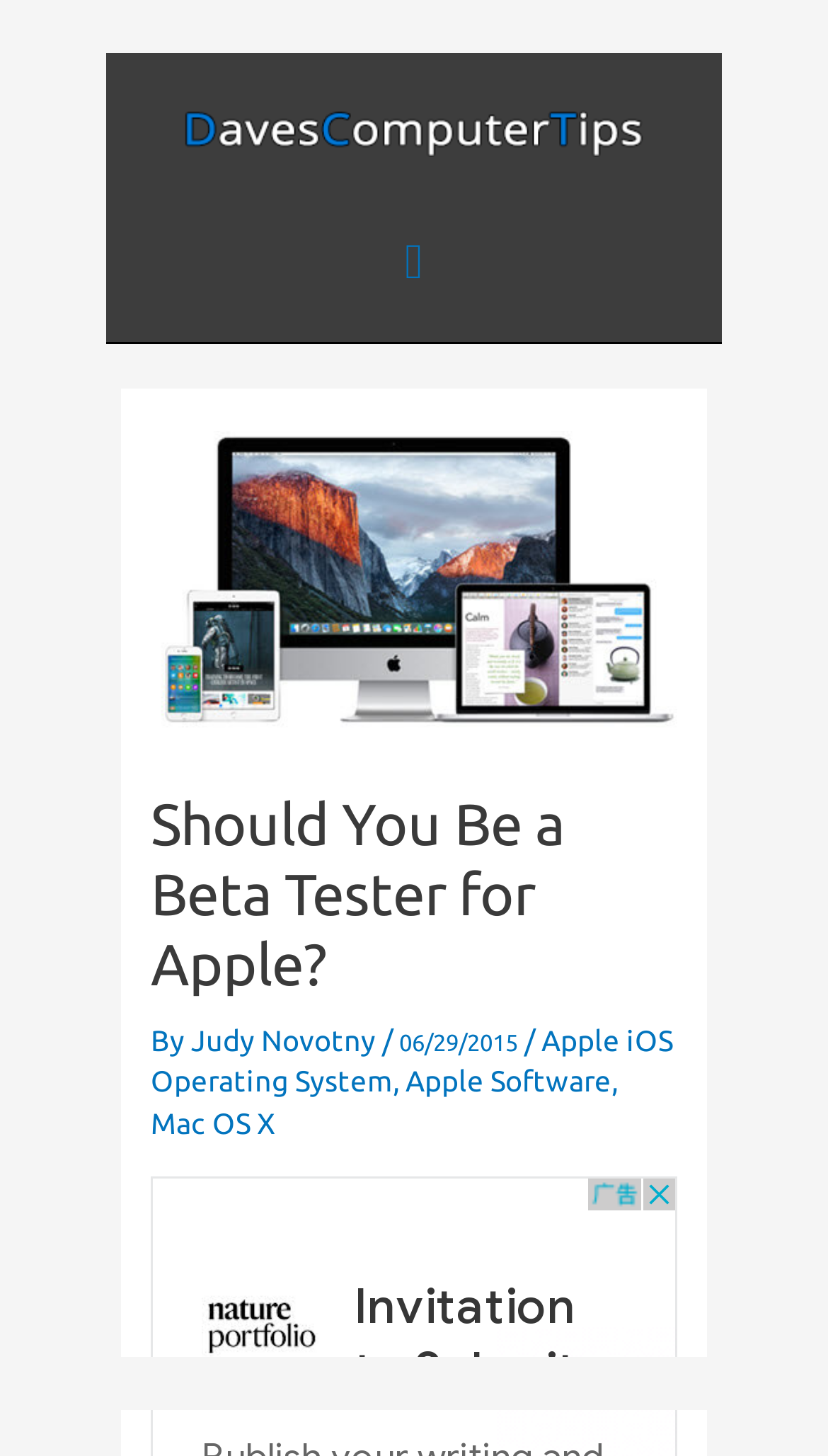Please give a one-word or short phrase response to the following question: 
Who wrote the article?

Judy Novotny